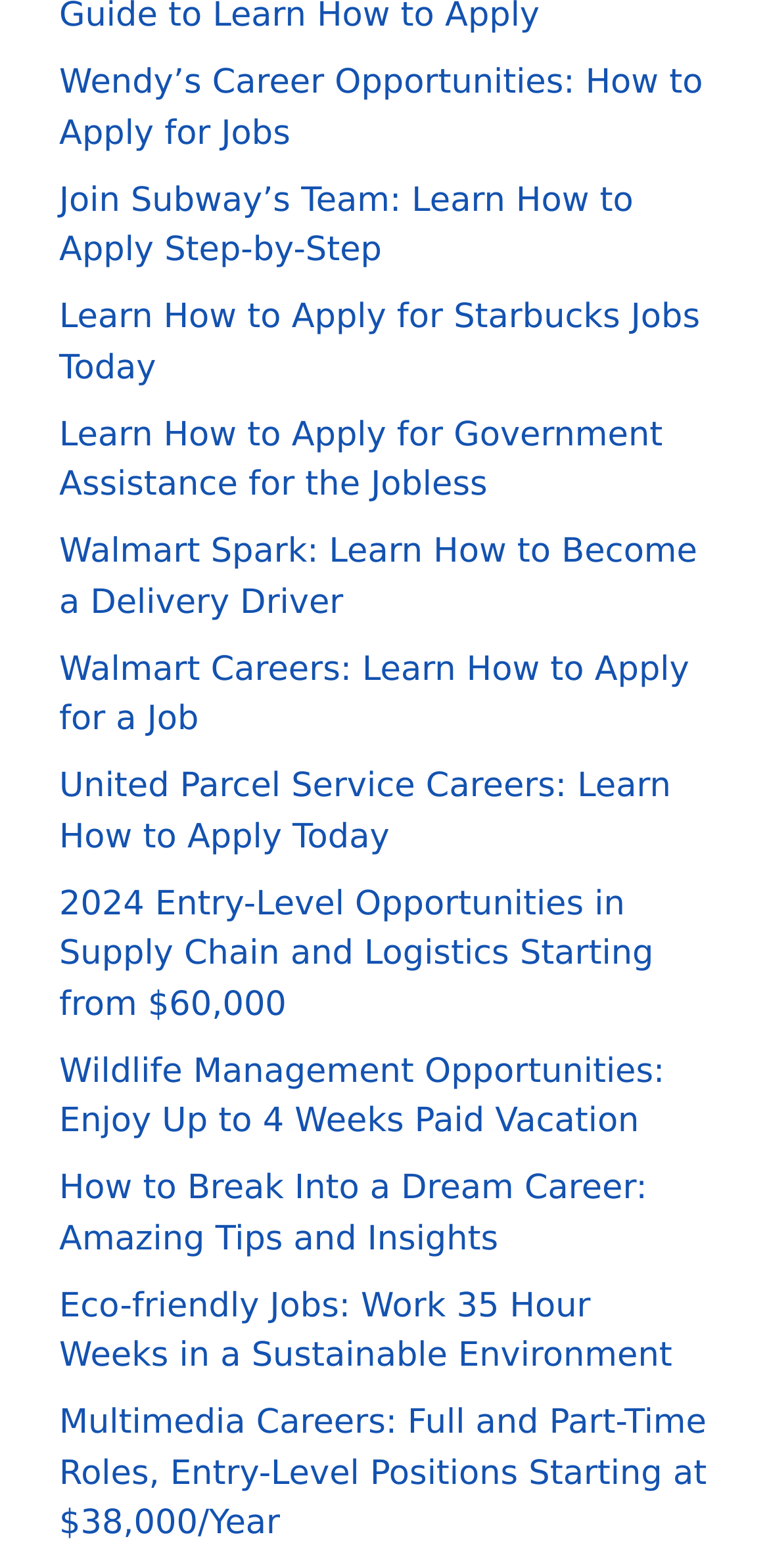Identify the bounding box coordinates of the specific part of the webpage to click to complete this instruction: "Explore Walmart delivery driver jobs".

[0.077, 0.34, 0.907, 0.397]